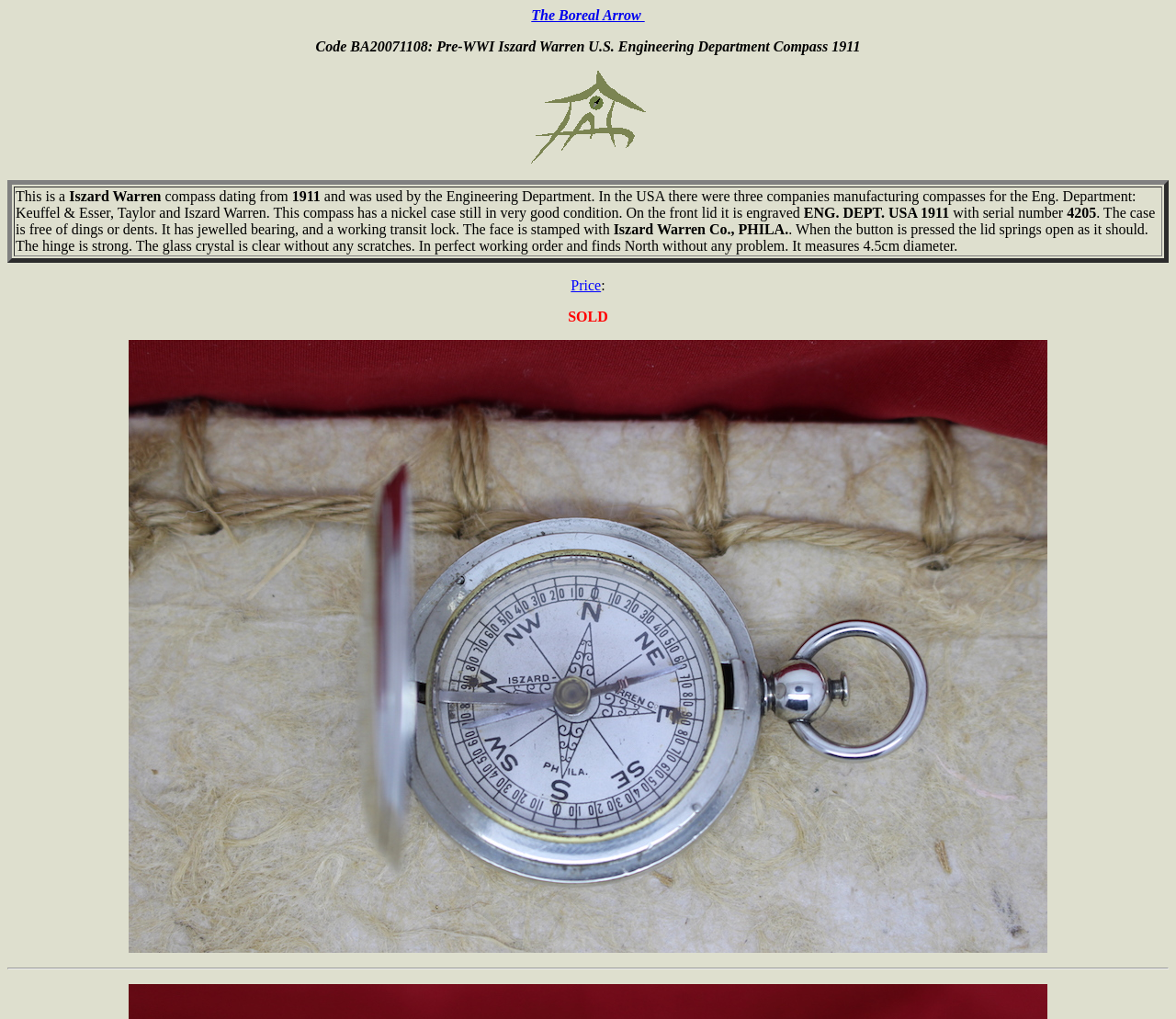What is the current status of the compass?
Using the image as a reference, give an elaborate response to the question.

The current status of the compass can be found in the text 'SOLD', which is displayed prominently on the webpage. This indicates that the compass has been sold.